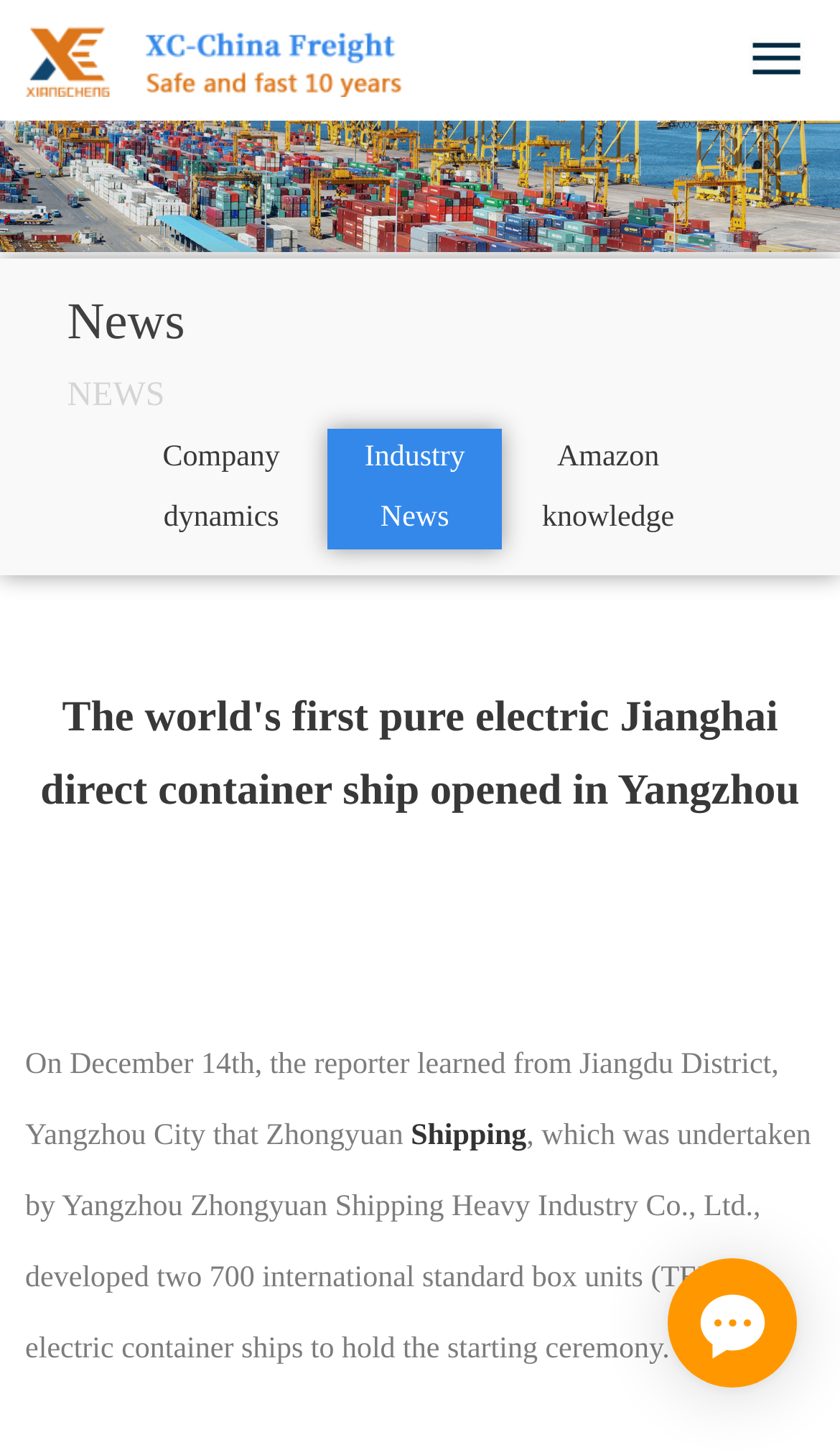What is the type of ships developed by Zhongyuan Shipping?
Examine the image and give a concise answer in one word or a short phrase.

Electric container ships